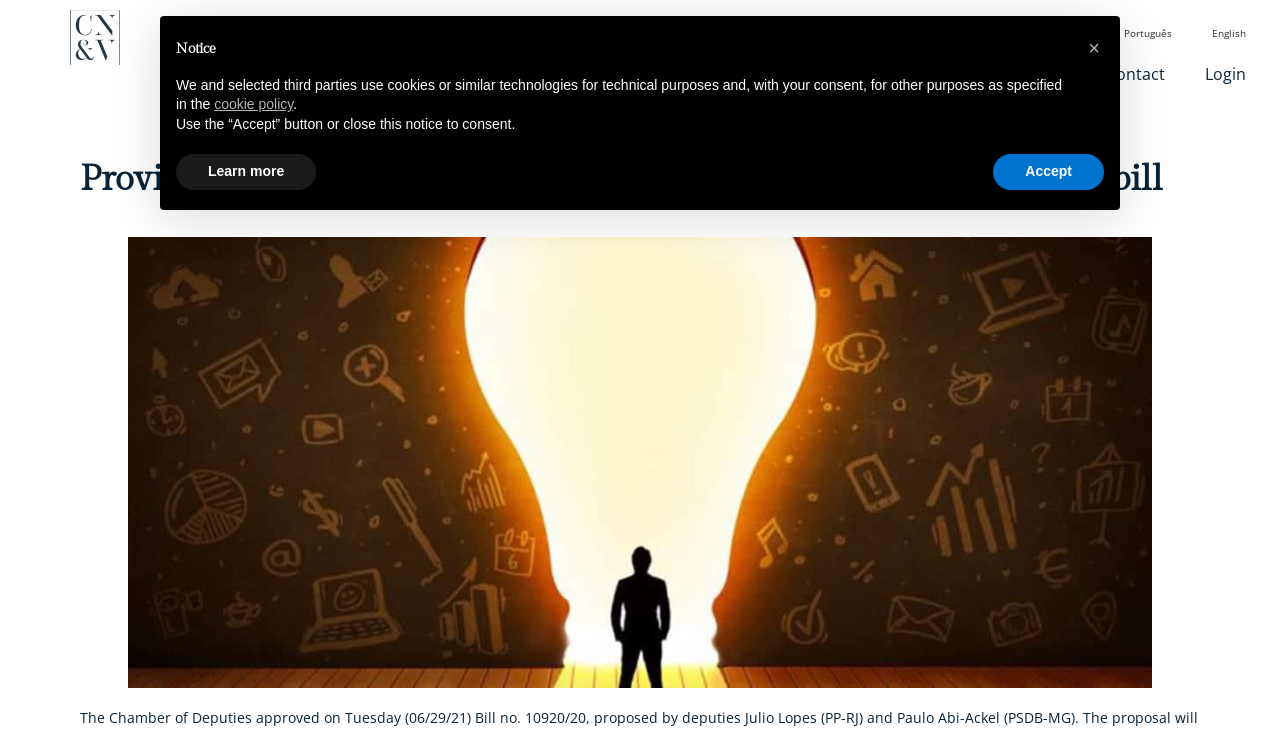How many navigation menu items are available on the webpage?
Based on the image, give a concise answer in the form of a single word or short phrase.

7